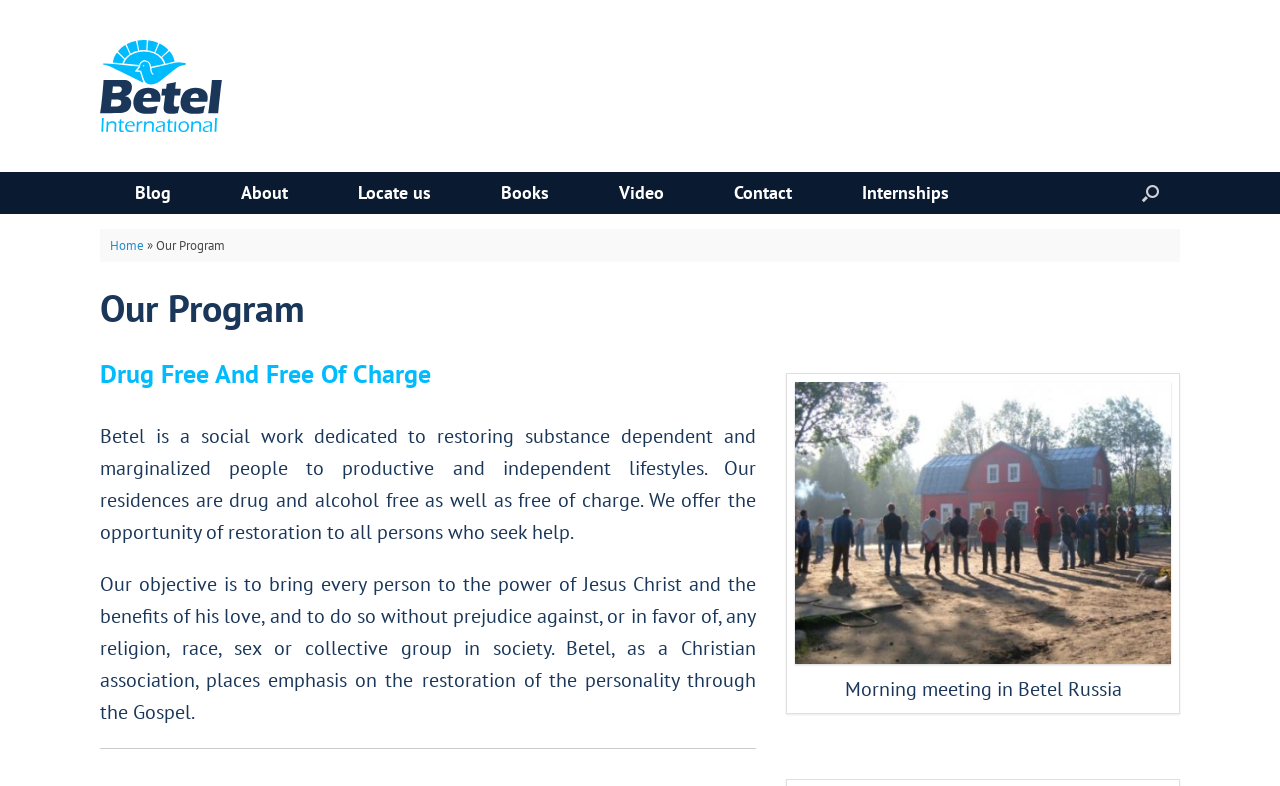Find the bounding box coordinates of the area to click in order to follow the instruction: "Open the search".

[0.876, 0.219, 0.922, 0.272]